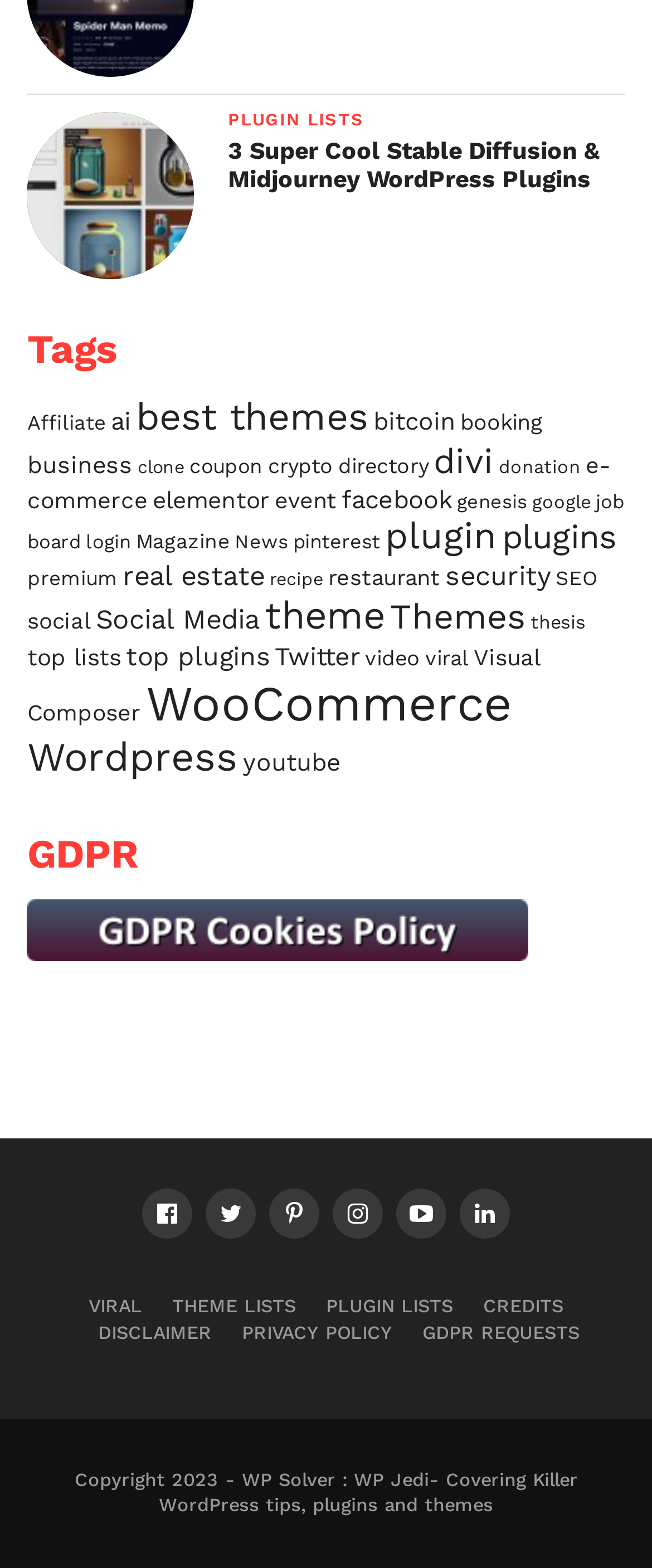Specify the bounding box coordinates of the area that needs to be clicked to achieve the following instruction: "View 3 Super Cool Stable Diffusion & Midjourney WordPress Plugins".

[0.349, 0.087, 0.958, 0.125]